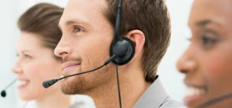Please answer the following question using a single word or phrase: 
What is the atmosphere in the image?

Friendly and approachable